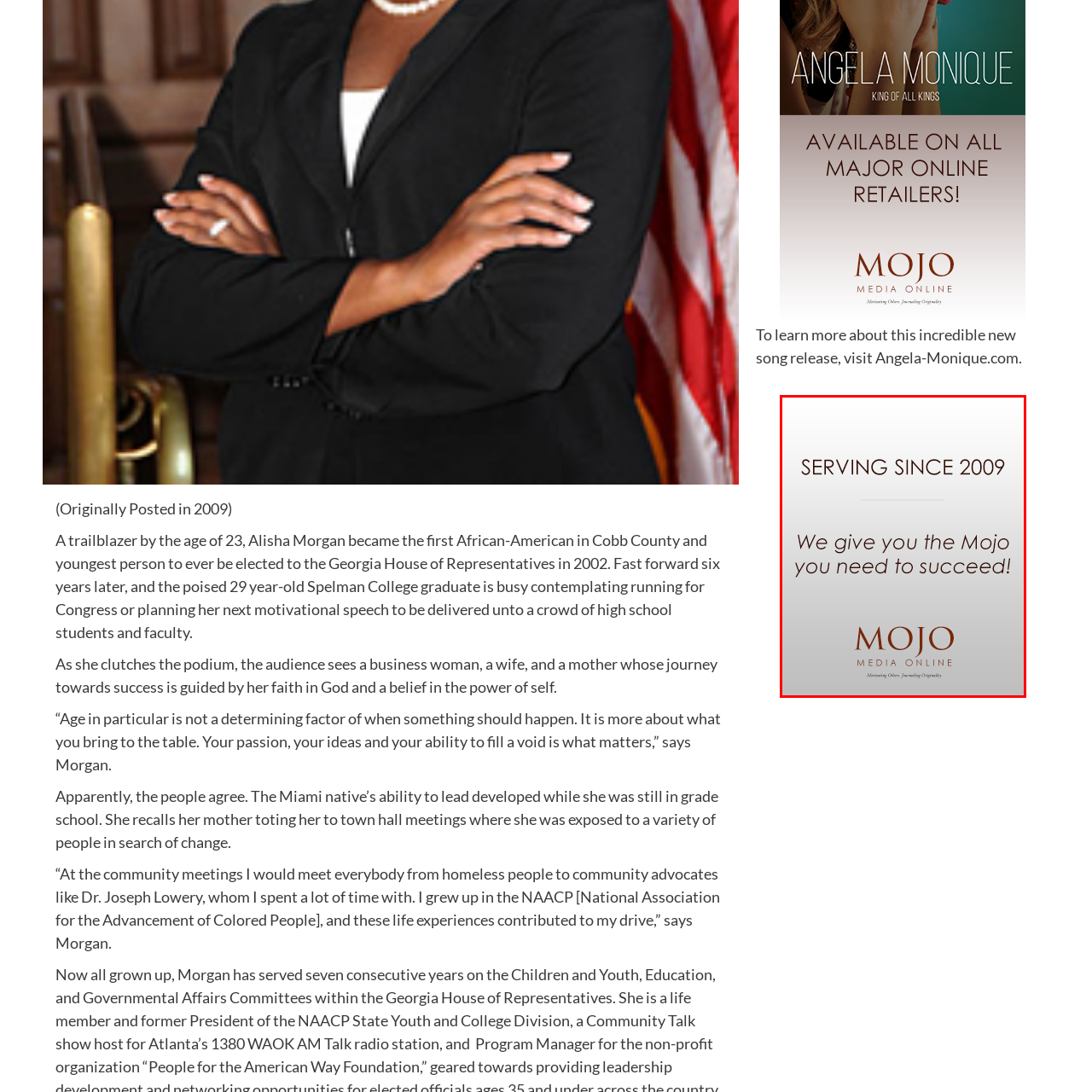What is the focus of the motivational tagline in the image?
Observe the image within the red bounding box and respond to the question with a detailed answer, relying on the image for information.

The motivational tagline 'We give you the Mojo you need to succeed!' suggests a focus on empowerment and support for clients or readers, implying that the service is dedicated to helping them achieve success.